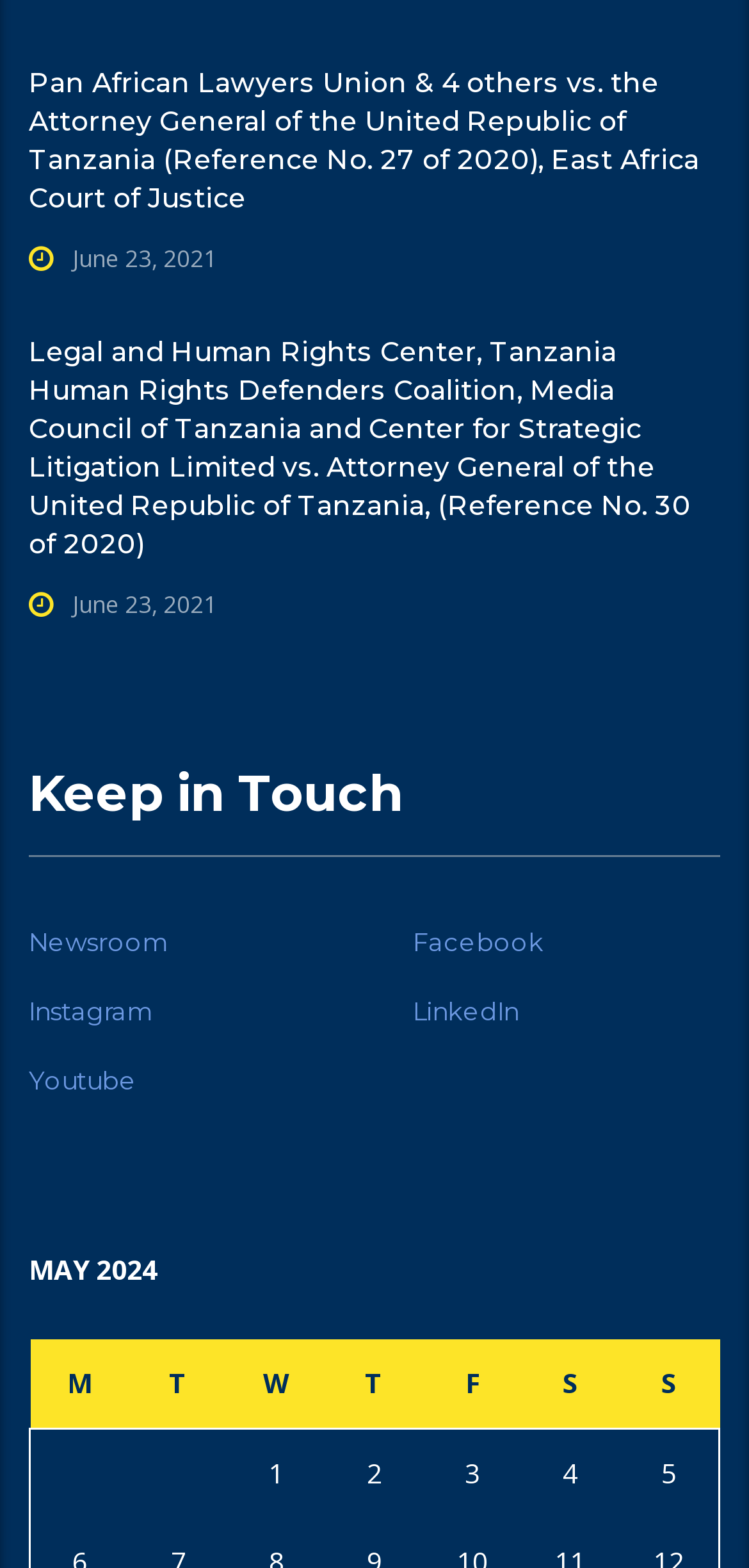Answer this question using a single word or a brief phrase:
How many rows are there in the table?

2